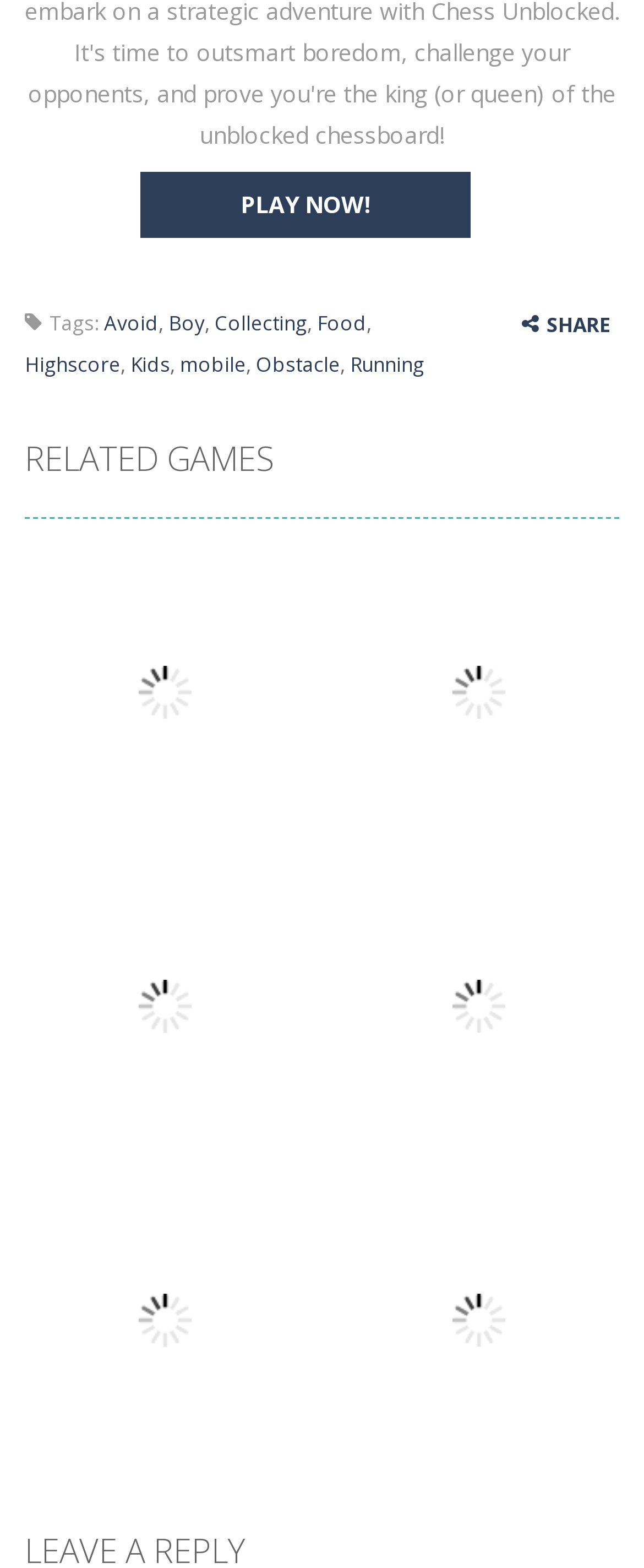Locate the bounding box coordinates of the clickable area needed to fulfill the instruction: "Click the 'PLAY NOW!' button".

[0.218, 0.11, 0.731, 0.152]